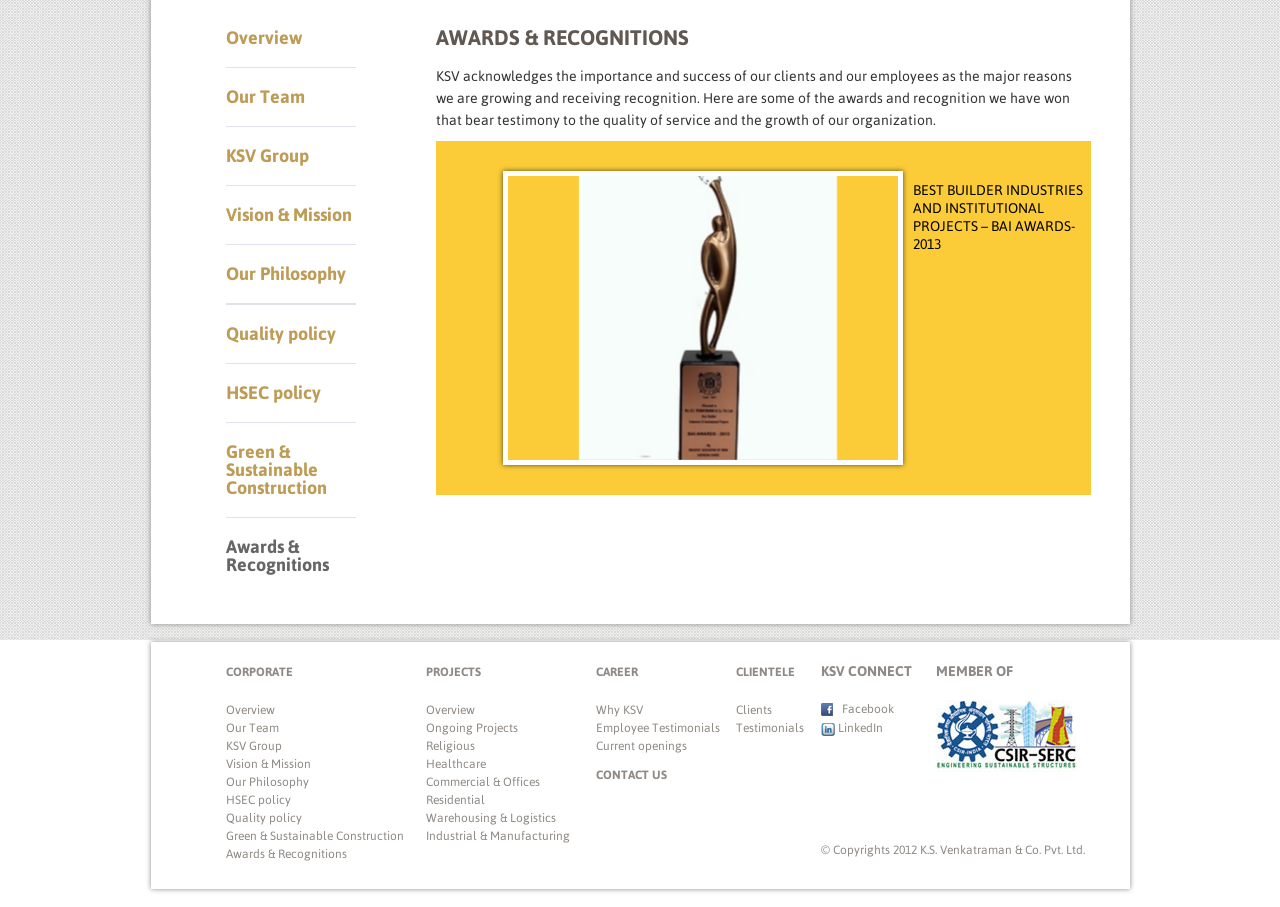Using the description "Industrial & Manufacturing", locate and provide the bounding box of the UI element.

[0.321, 0.912, 0.461, 0.931]